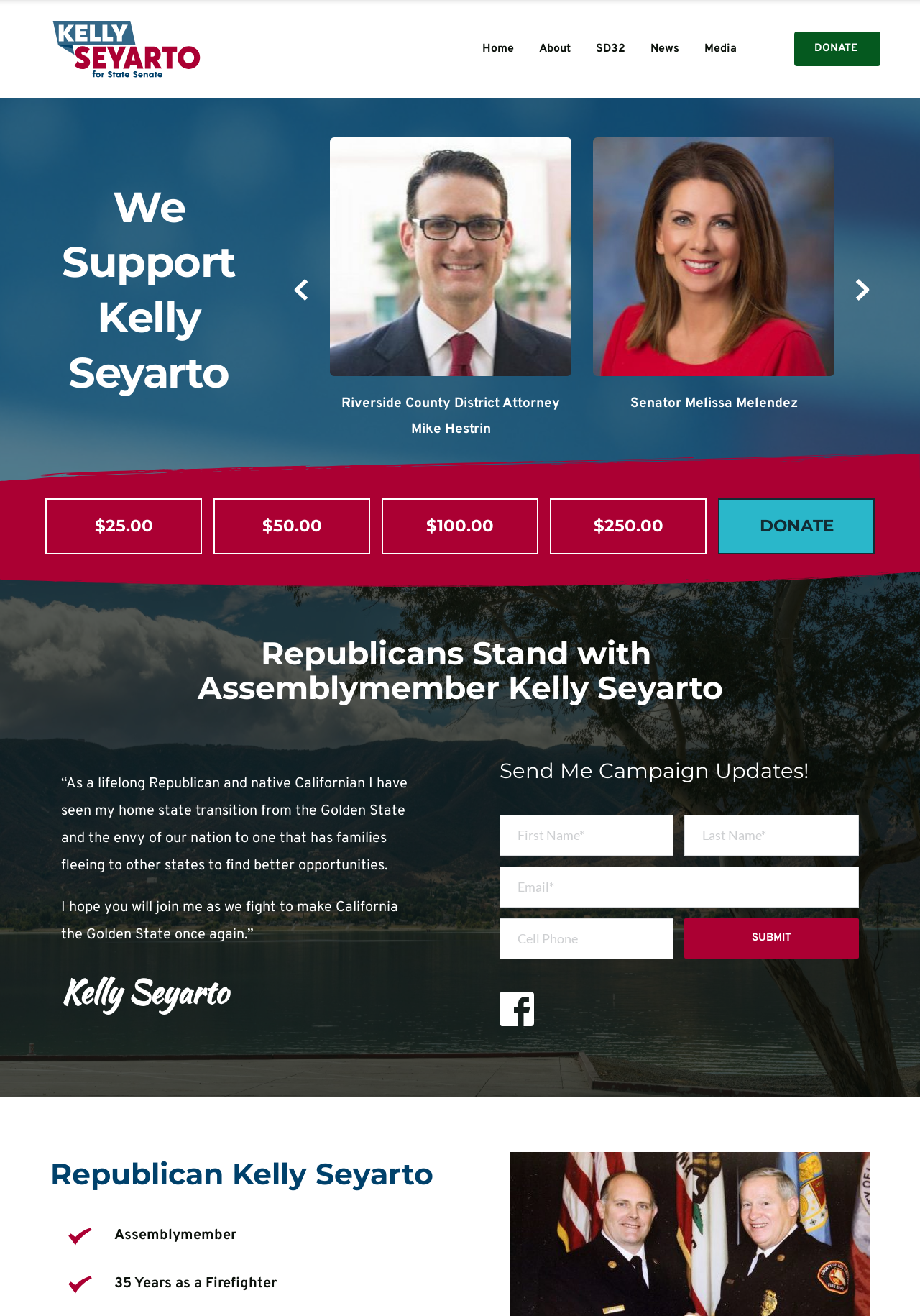Using the image as a reference, answer the following question in as much detail as possible:
How many years of experience does Kelly Seyarto have as a firefighter?

I found the answer by looking at the StaticText element with the text '35 Years as a Firefighter' at coordinates [0.124, 0.968, 0.304, 0.982].